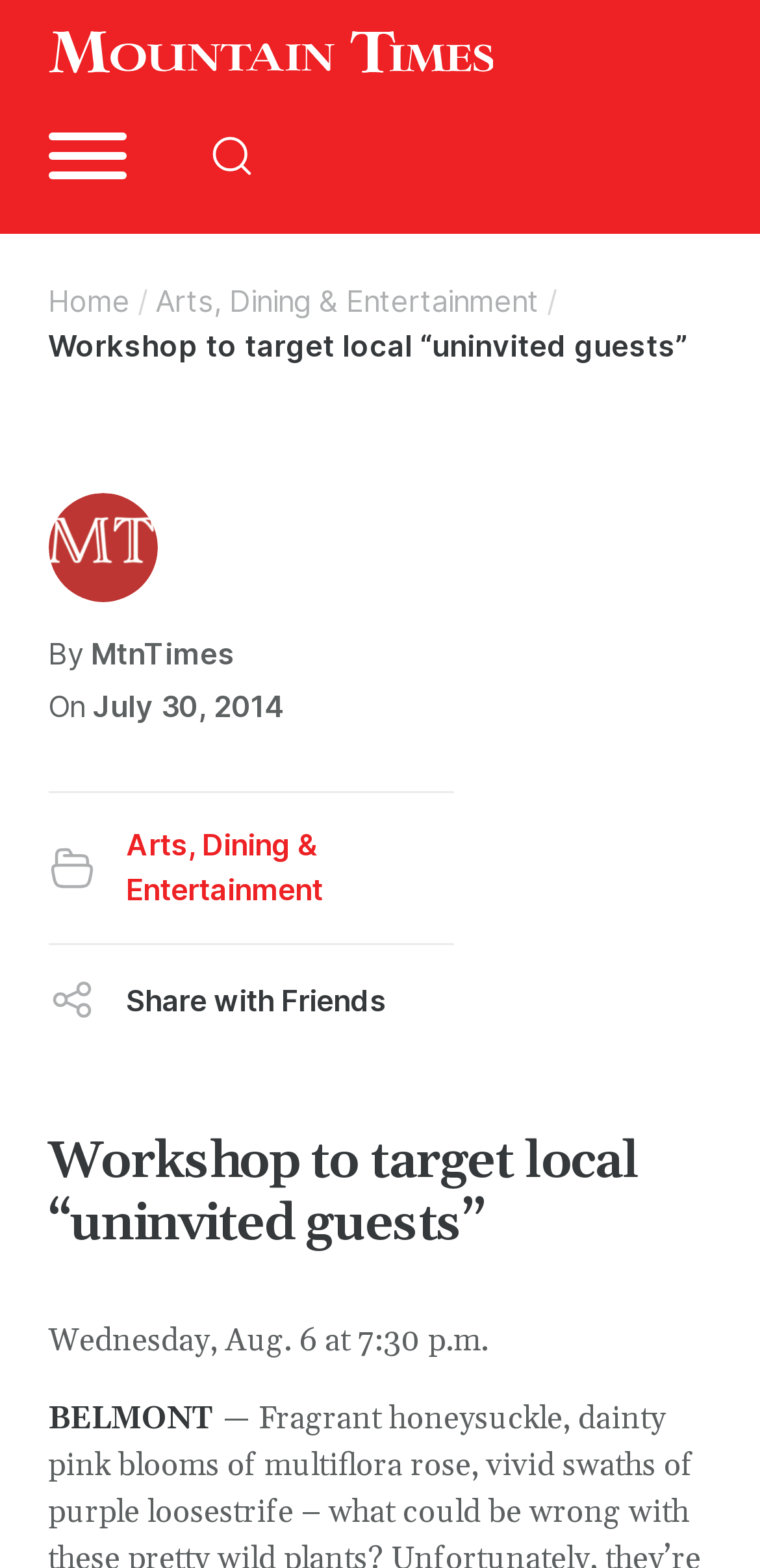What is the location of the workshop?
Look at the image and respond with a single word or a short phrase.

BELMONT